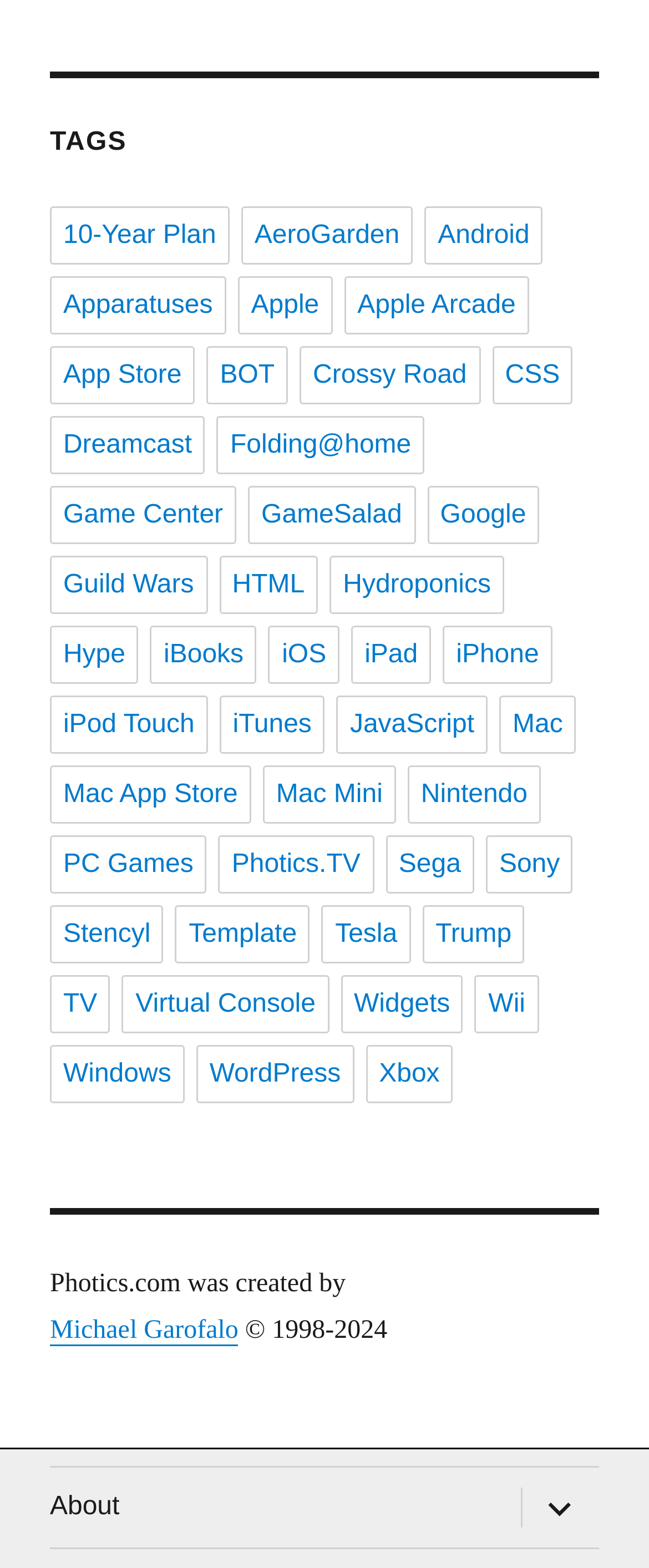Identify the bounding box coordinates of the region that should be clicked to execute the following instruction: "Expand the child menu".

[0.8, 0.936, 0.923, 0.987]